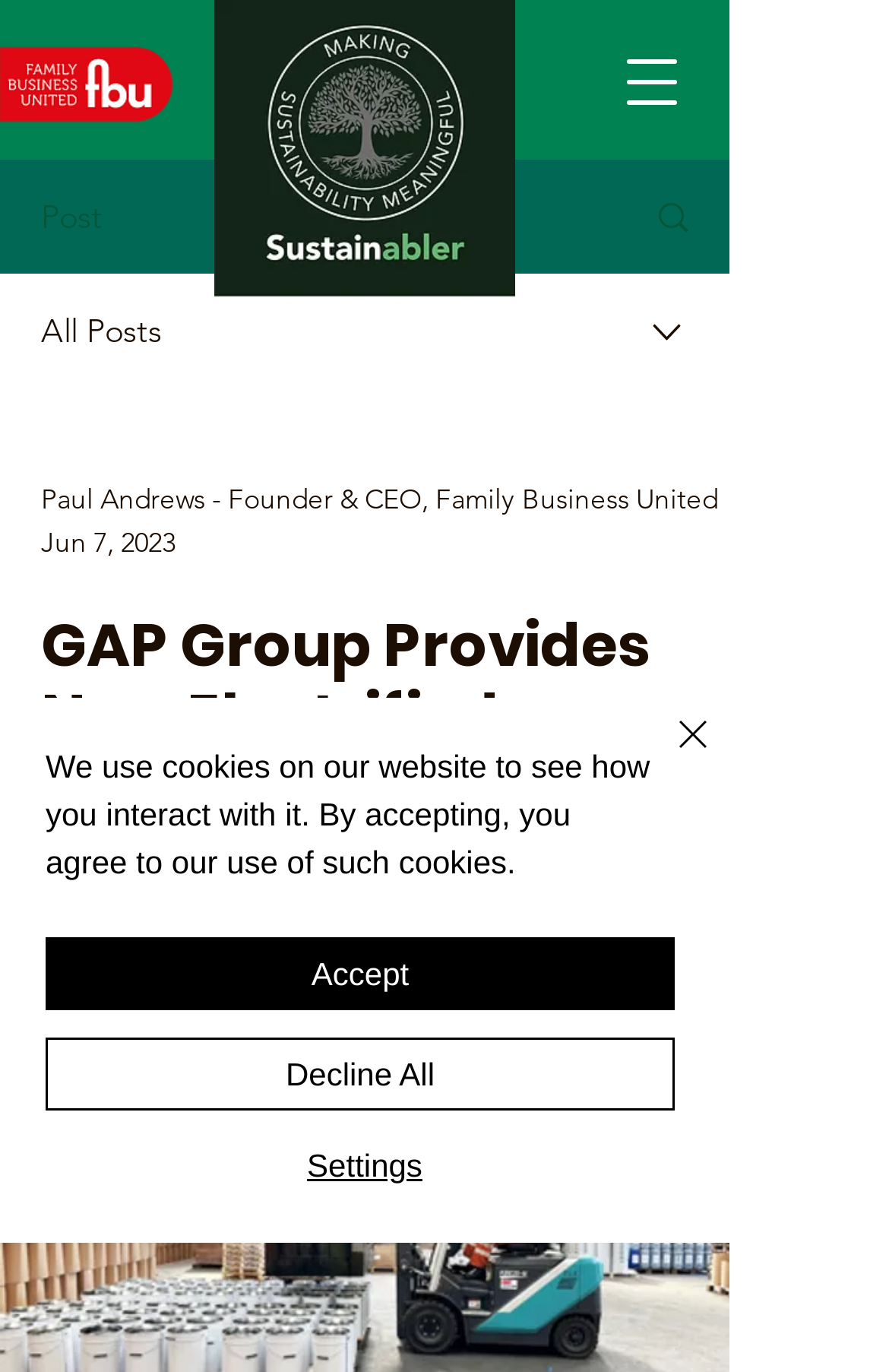Identify the bounding box coordinates of the clickable region required to complete the instruction: "Click on the More actions button". The coordinates should be given as four float numbers within the range of 0 and 1, i.e., [left, top, right, bottom].

[0.828, 0.359, 0.89, 0.399]